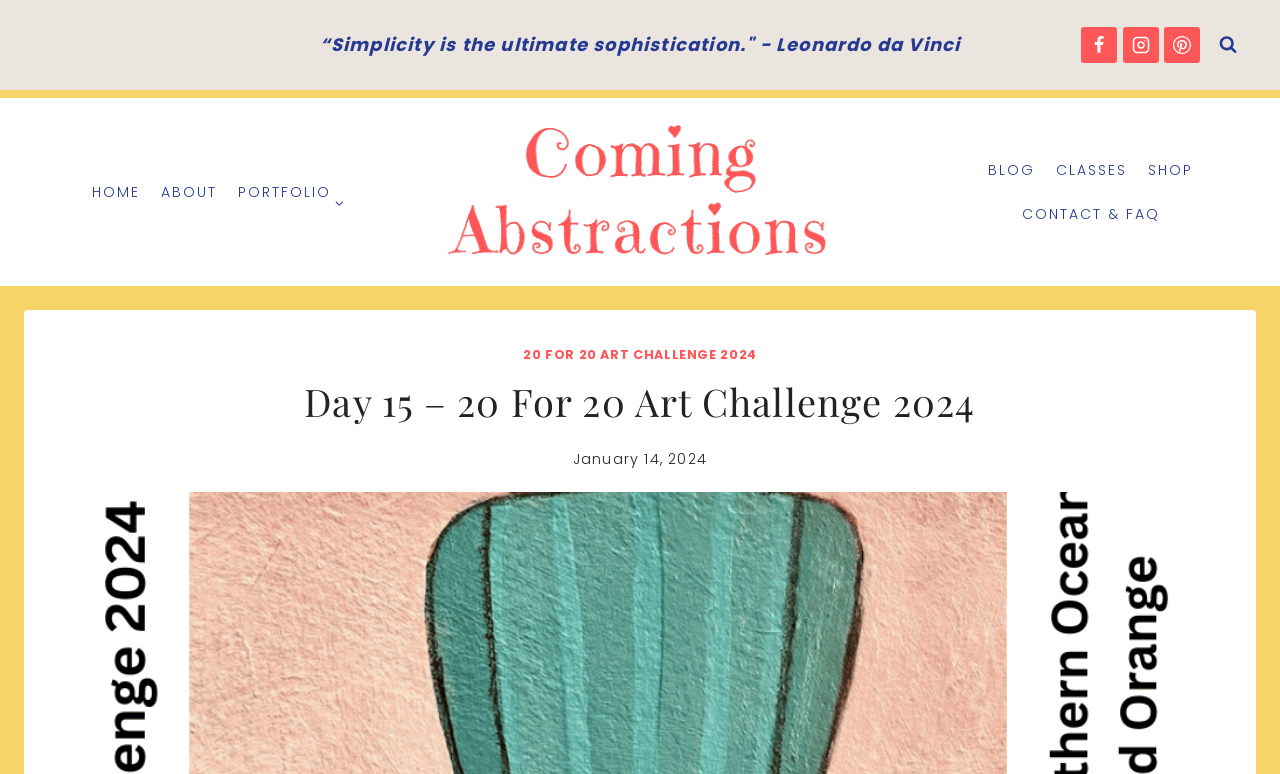Specify the bounding box coordinates of the element's area that should be clicked to execute the given instruction: "View the art challenge details". The coordinates should be four float numbers between 0 and 1, i.e., [left, top, right, bottom].

[0.409, 0.447, 0.591, 0.469]